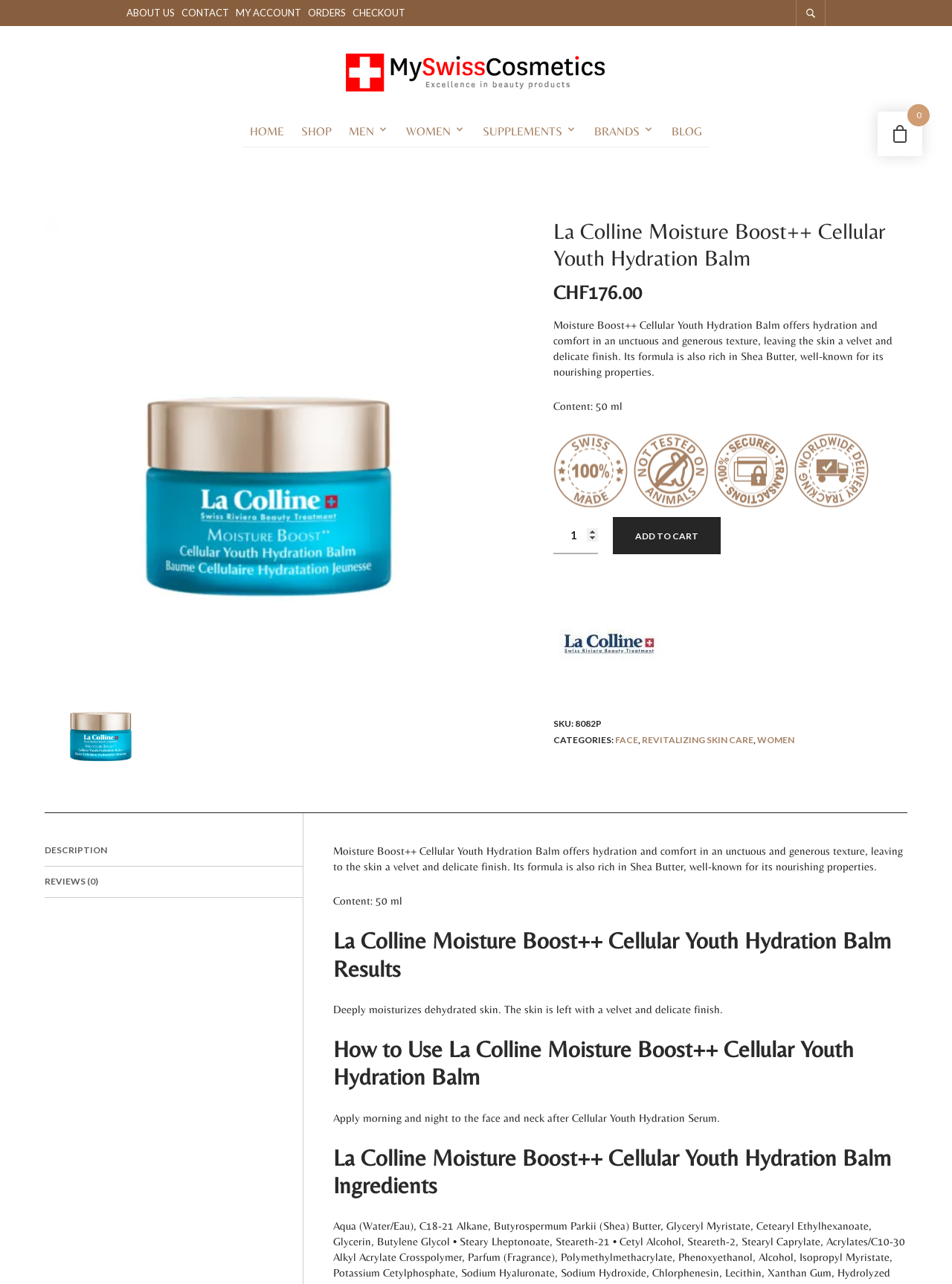What is the price of La Colline Moisture Boost++ Cellular Youth Hydration Balm?
Carefully analyze the image and provide a detailed answer to the question.

I found the price of the product by looking at the static text elements on the webpage. Specifically, I found the text 'CHF' and '176.00' next to each other, indicating the price of the product.